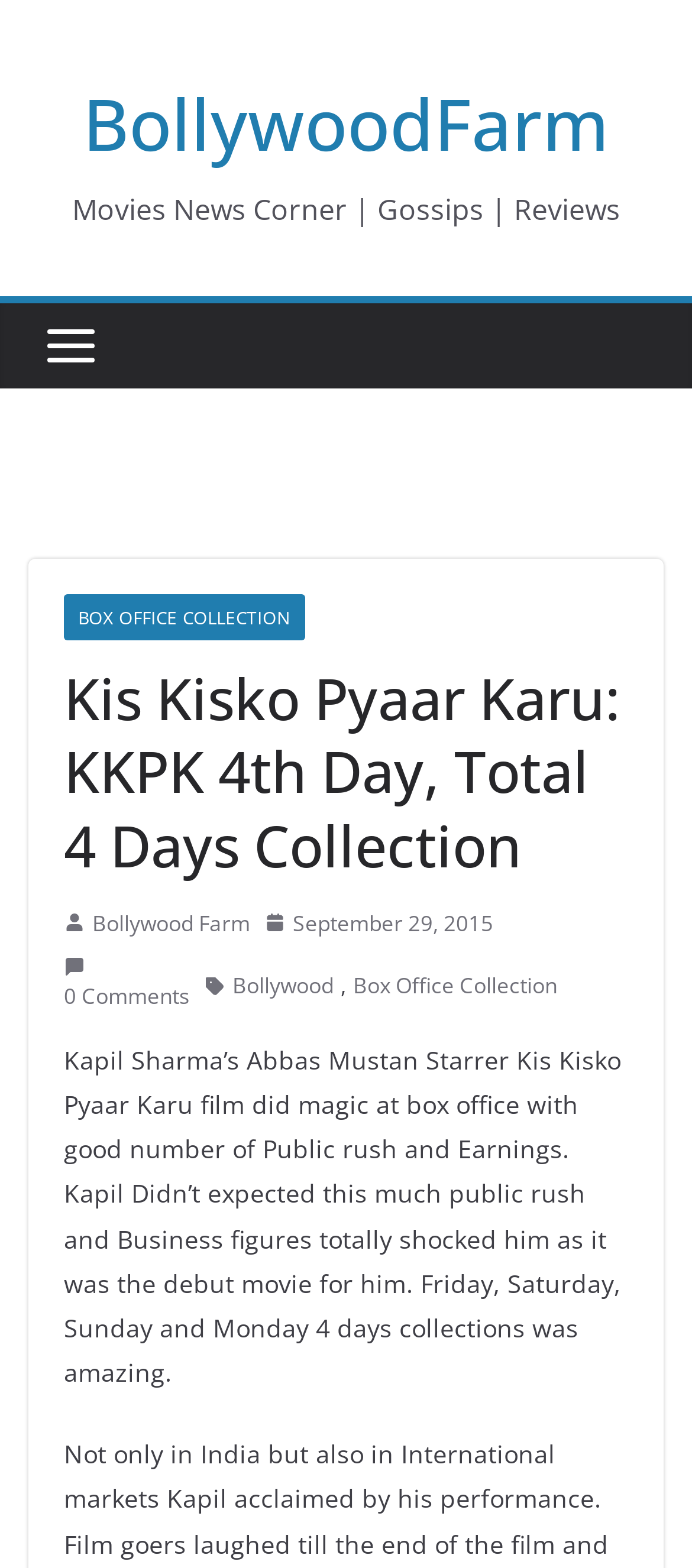Determine the bounding box coordinates of the UI element described by: "September 29, 2015September 29, 2015".

[0.382, 0.576, 0.713, 0.601]